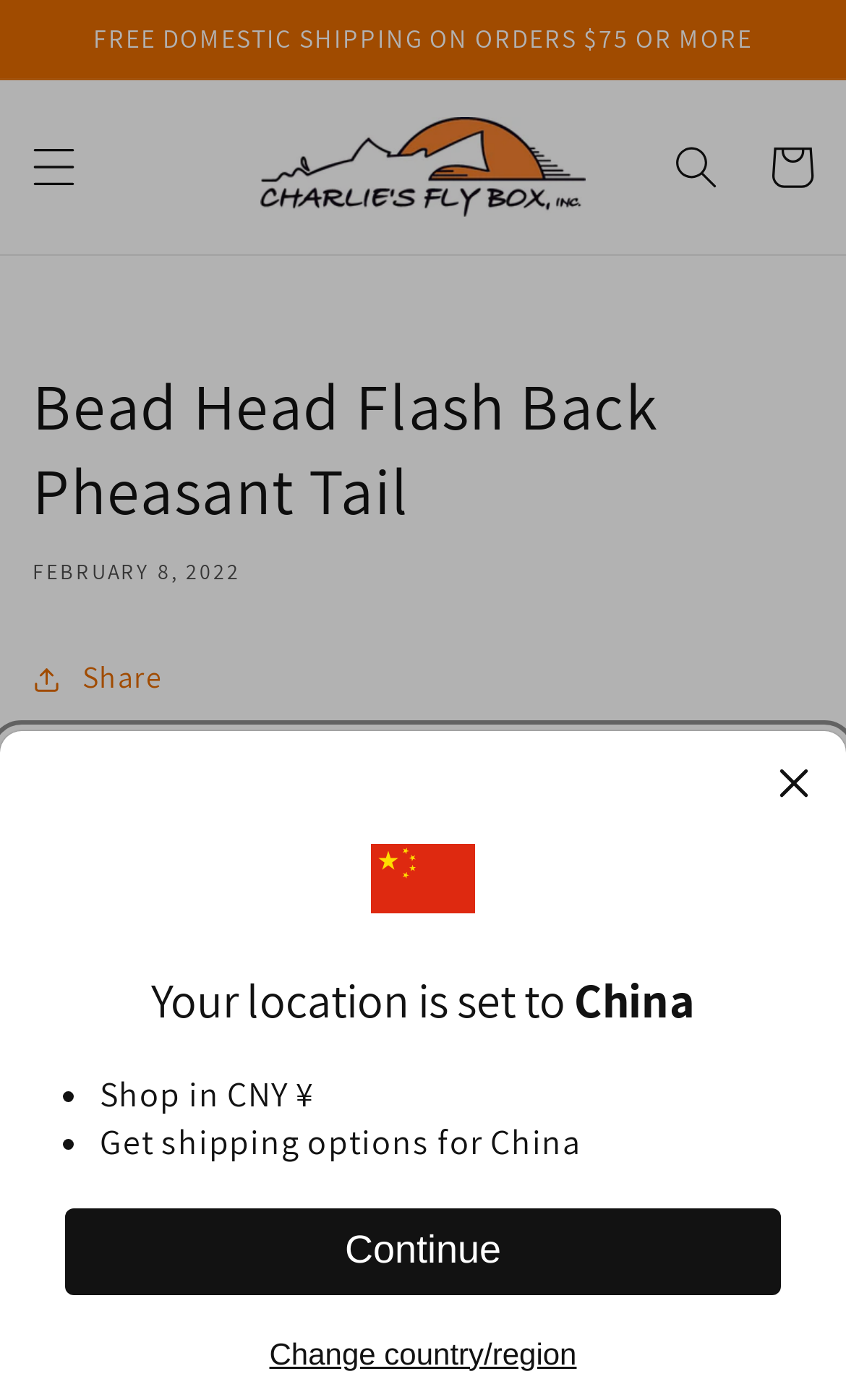Find the bounding box coordinates corresponding to the UI element with the description: "aria-label="Menu"". The coordinates should be formatted as [left, top, right, bottom], with values as floats between 0 and 1.

[0.008, 0.085, 0.121, 0.153]